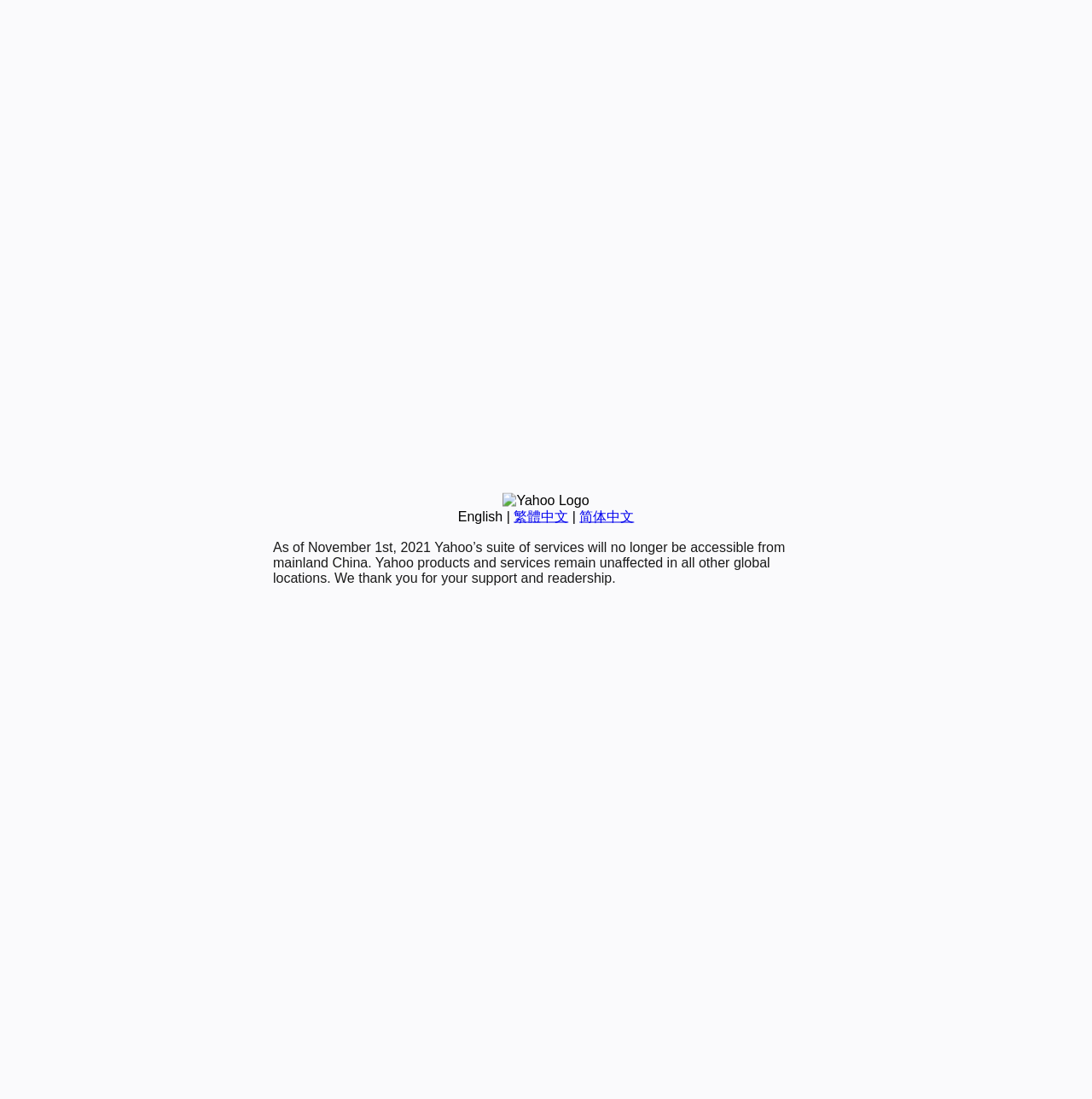Using the given element description, provide the bounding box coordinates (top-left x, top-left y, bottom-right x, bottom-right y) for the corresponding UI element in the screenshot: 繁體中文

[0.47, 0.463, 0.52, 0.476]